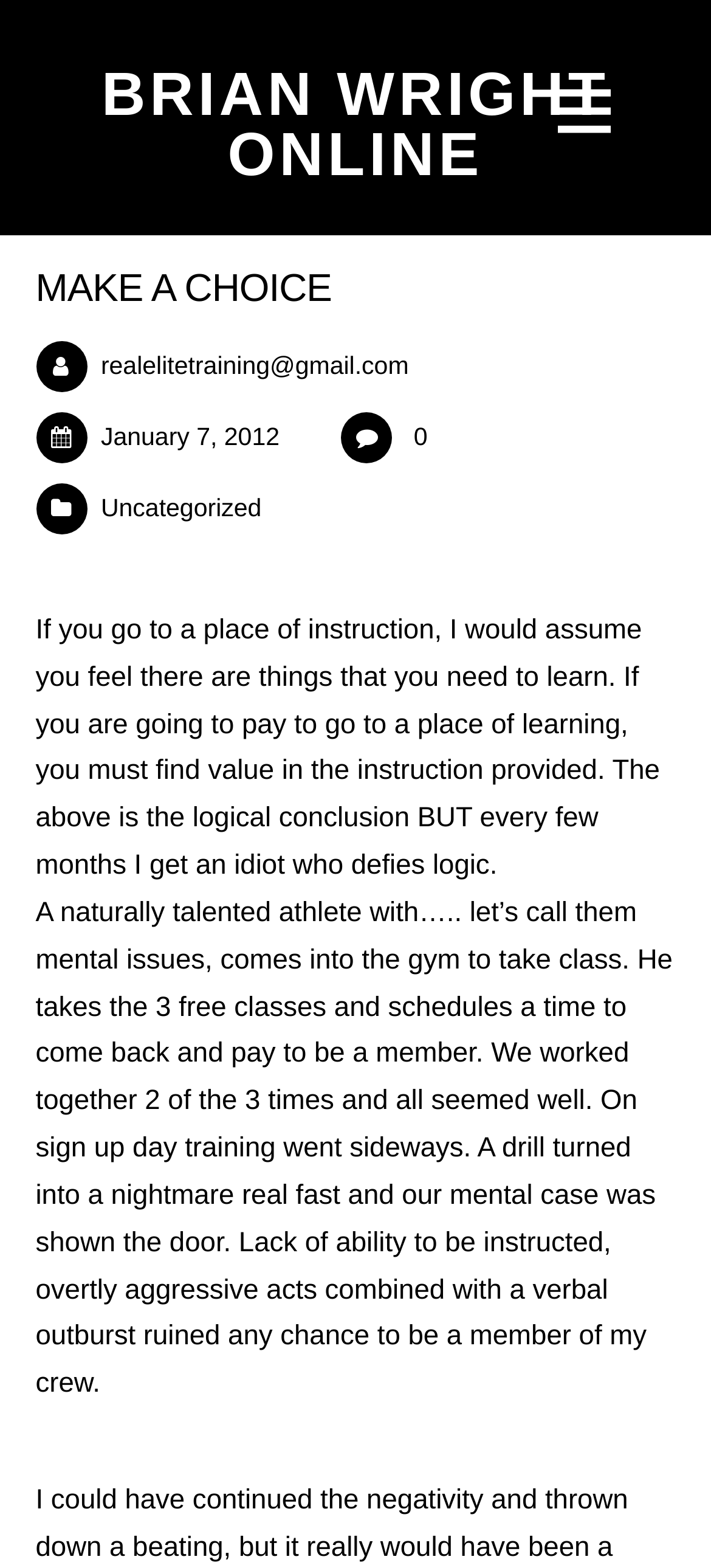Respond with a single word or phrase:
What is the category of the article?

Uncategorized